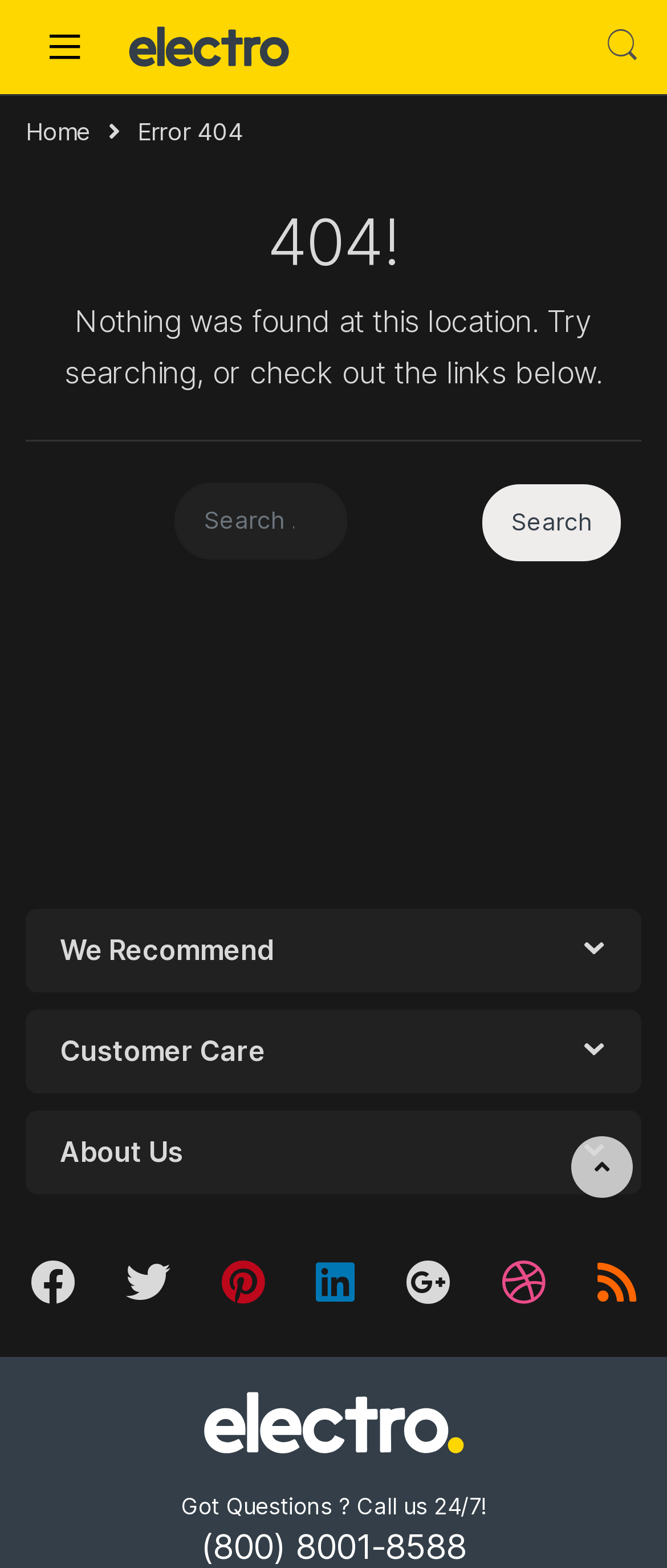What is the purpose of the search box?
Please provide a detailed and thorough answer to the question.

The search box is provided on the page with a label 'Search for:' and a button 'Search', indicating that it can be used to search for content on the website.